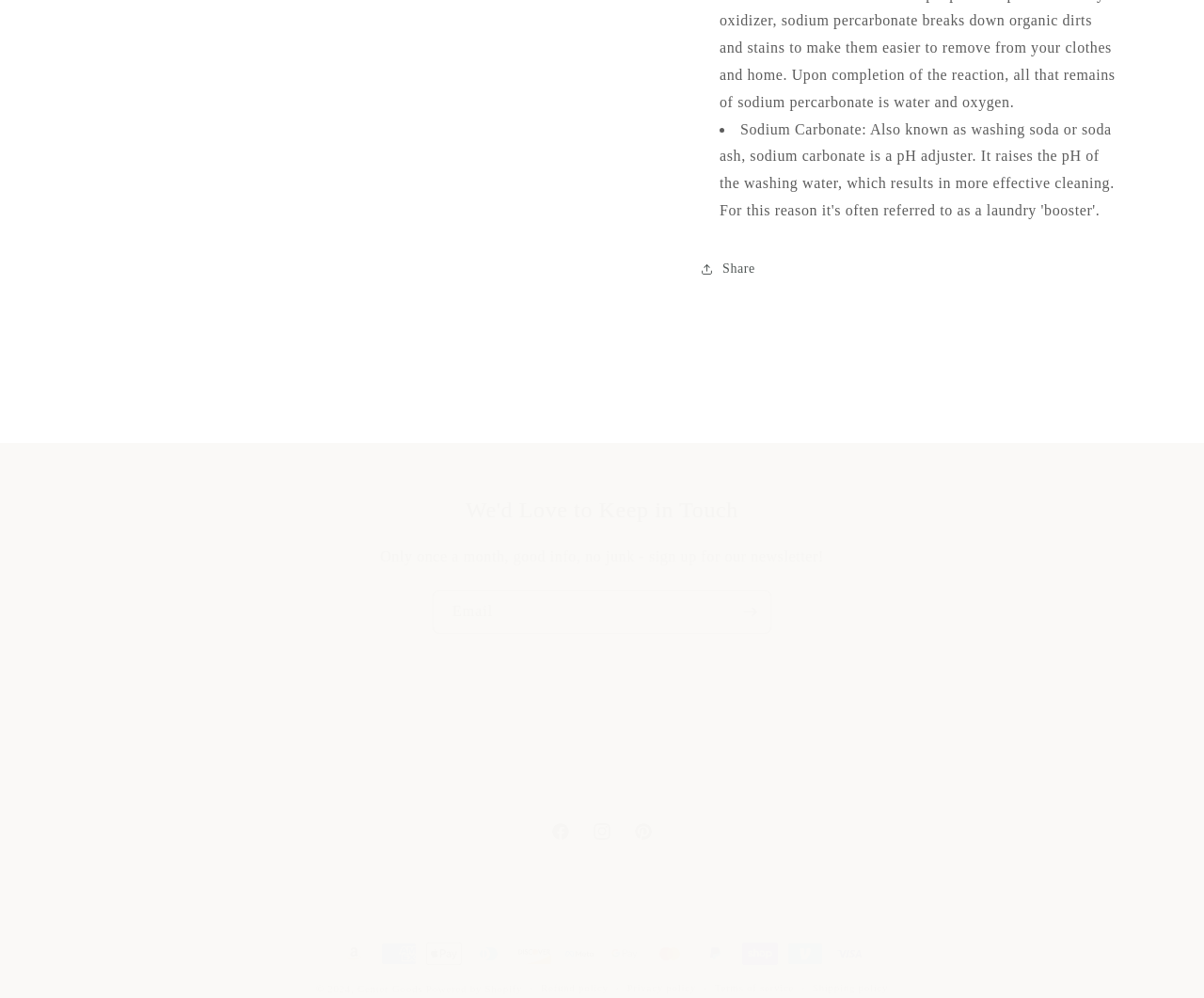Provide the bounding box coordinates of the HTML element described by the text: "Center Goods In The News". The coordinates should be in the format [left, top, right, bottom] with values between 0 and 1.

[0.374, 0.736, 0.505, 0.769]